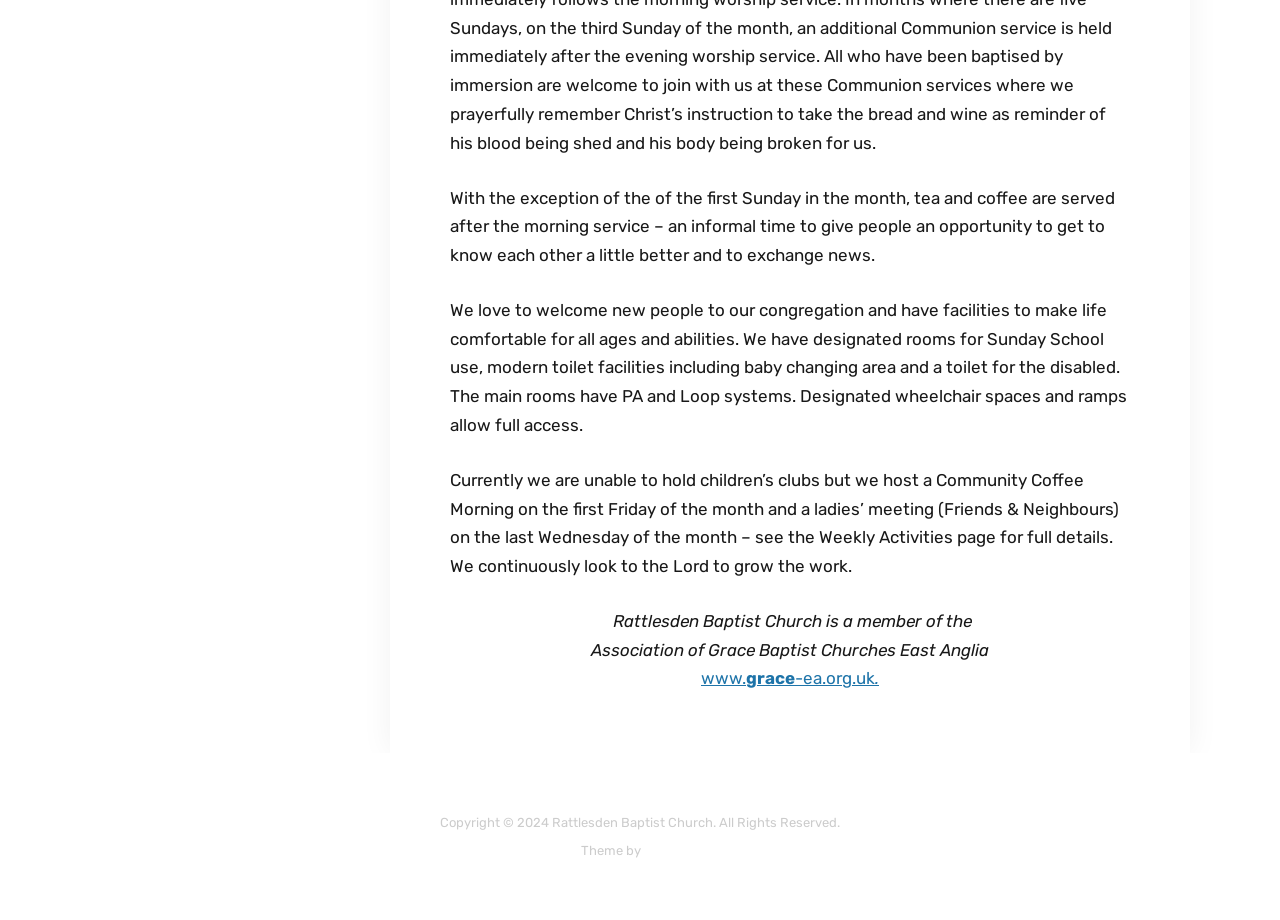Reply to the question with a brief word or phrase: What is served after the morning service?

Tea and coffee